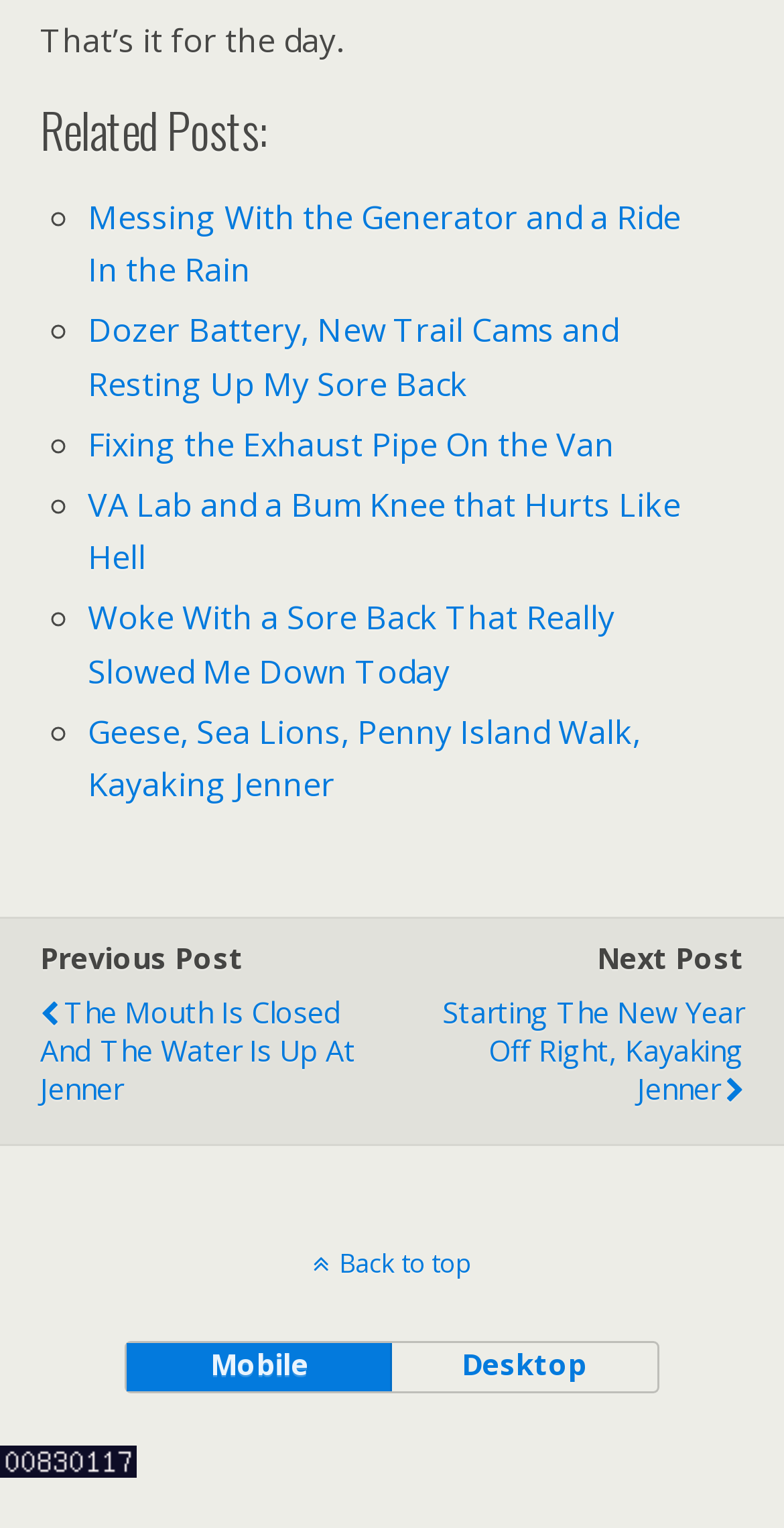Provide your answer in one word or a succinct phrase for the question: 
What is the last related post?

Geese, Sea Lions, Penny Island Walk, Kayaking Jenner